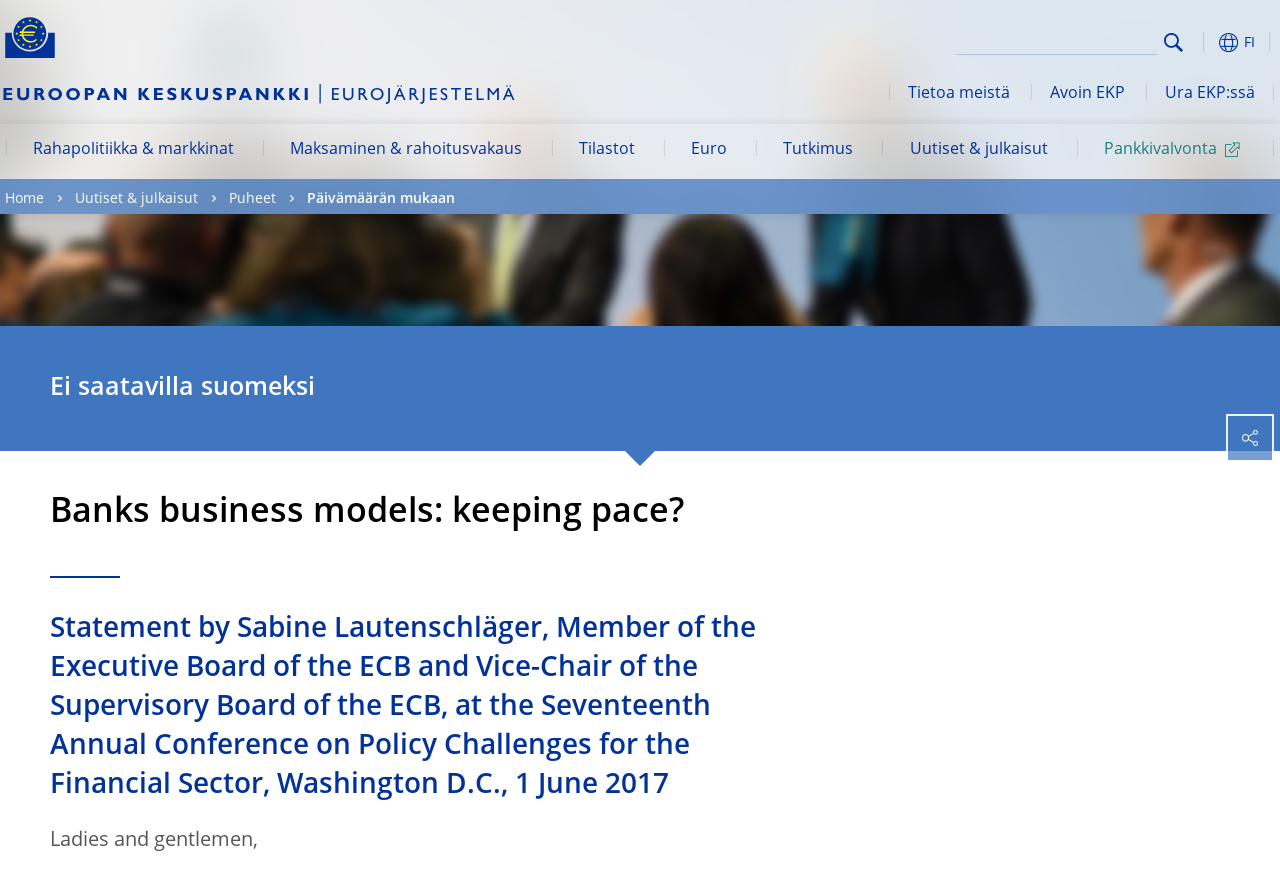Find the bounding box coordinates of the clickable area required to complete the following action: "Switch to Finnish language".

[0.887, 0.029, 0.996, 0.067]